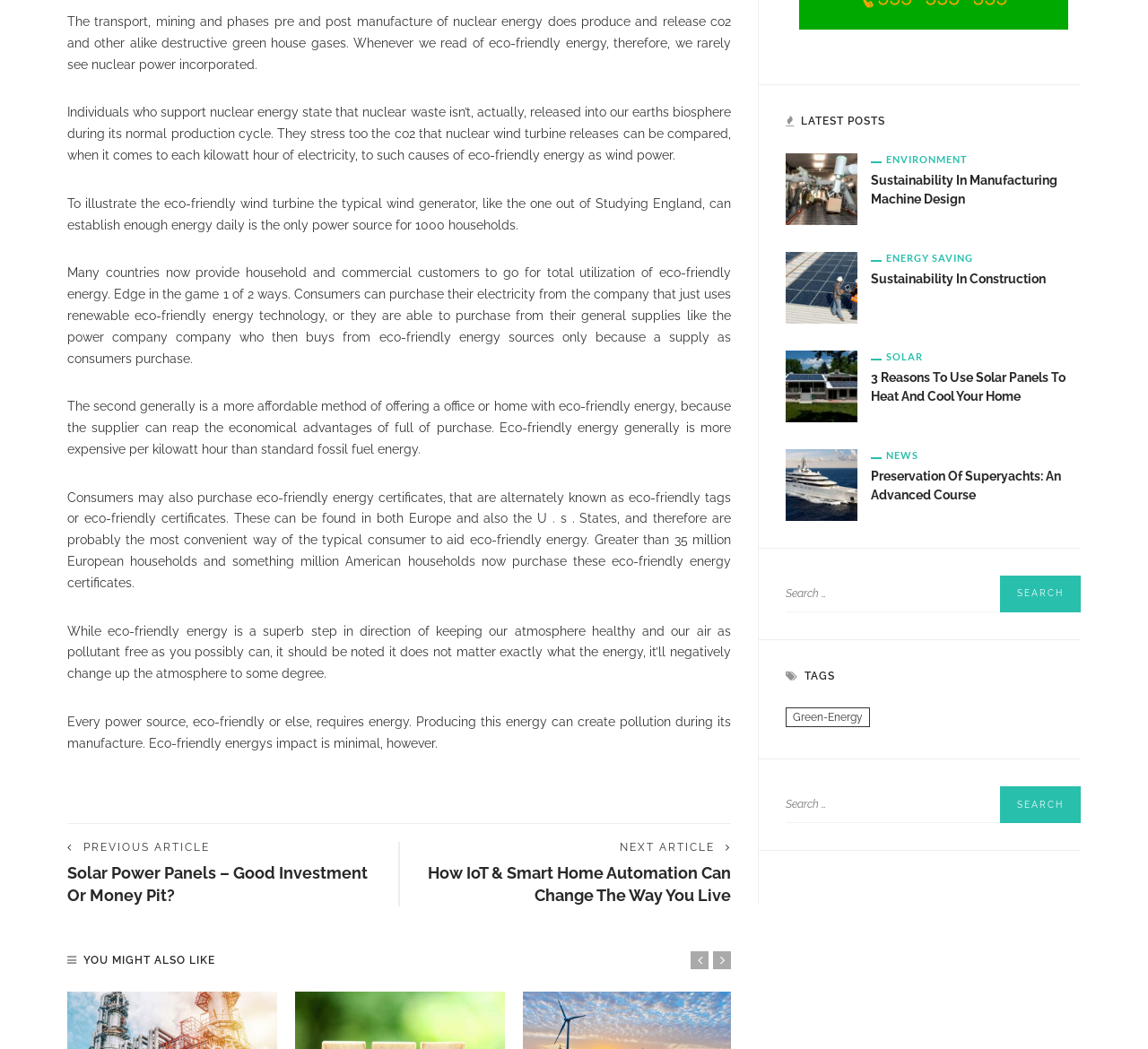Give a succinct answer to this question in a single word or phrase: 
What is the alternative name for eco-friendly energy certificates?

Eco-friendly tags